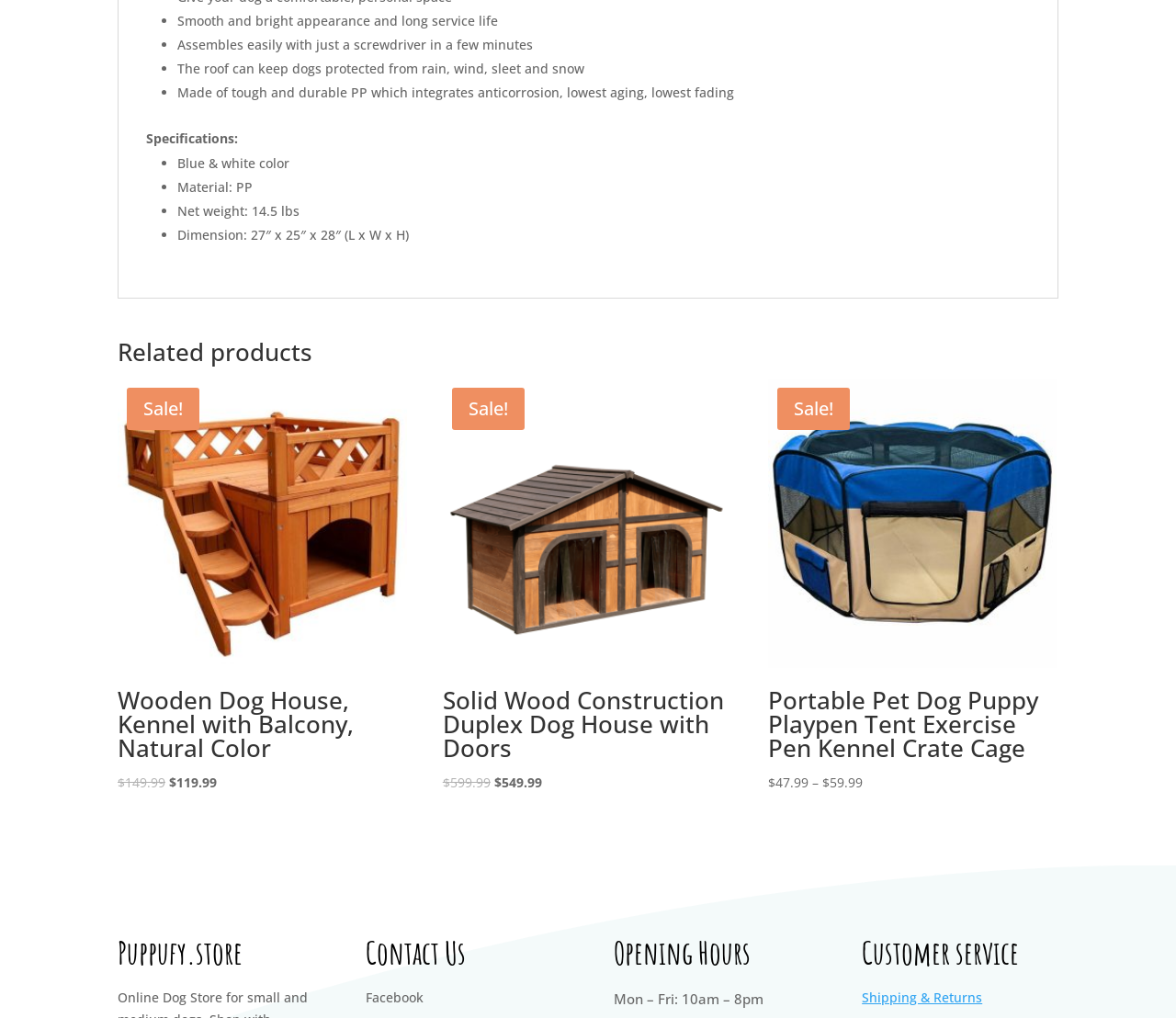Answer with a single word or phrase: 
What is the color of the dog house?

Blue & white